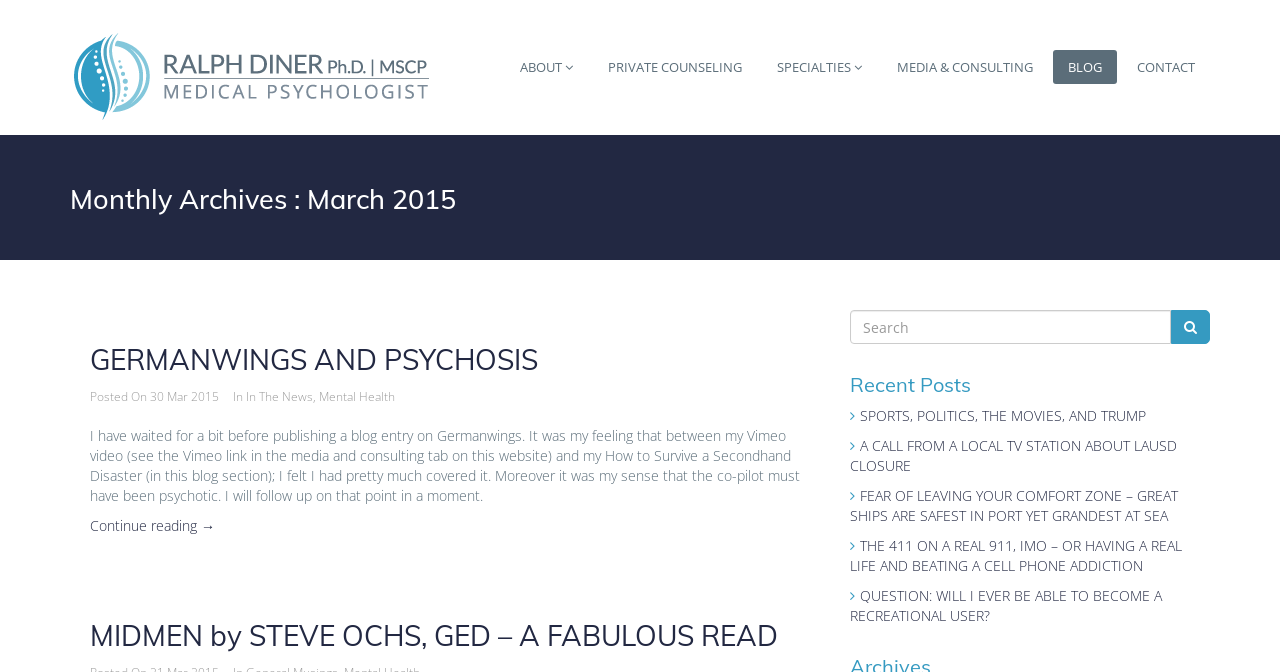Please identify the bounding box coordinates of the element's region that should be clicked to execute the following instruction: "Search for products". The bounding box coordinates must be four float numbers between 0 and 1, i.e., [left, top, right, bottom].

None